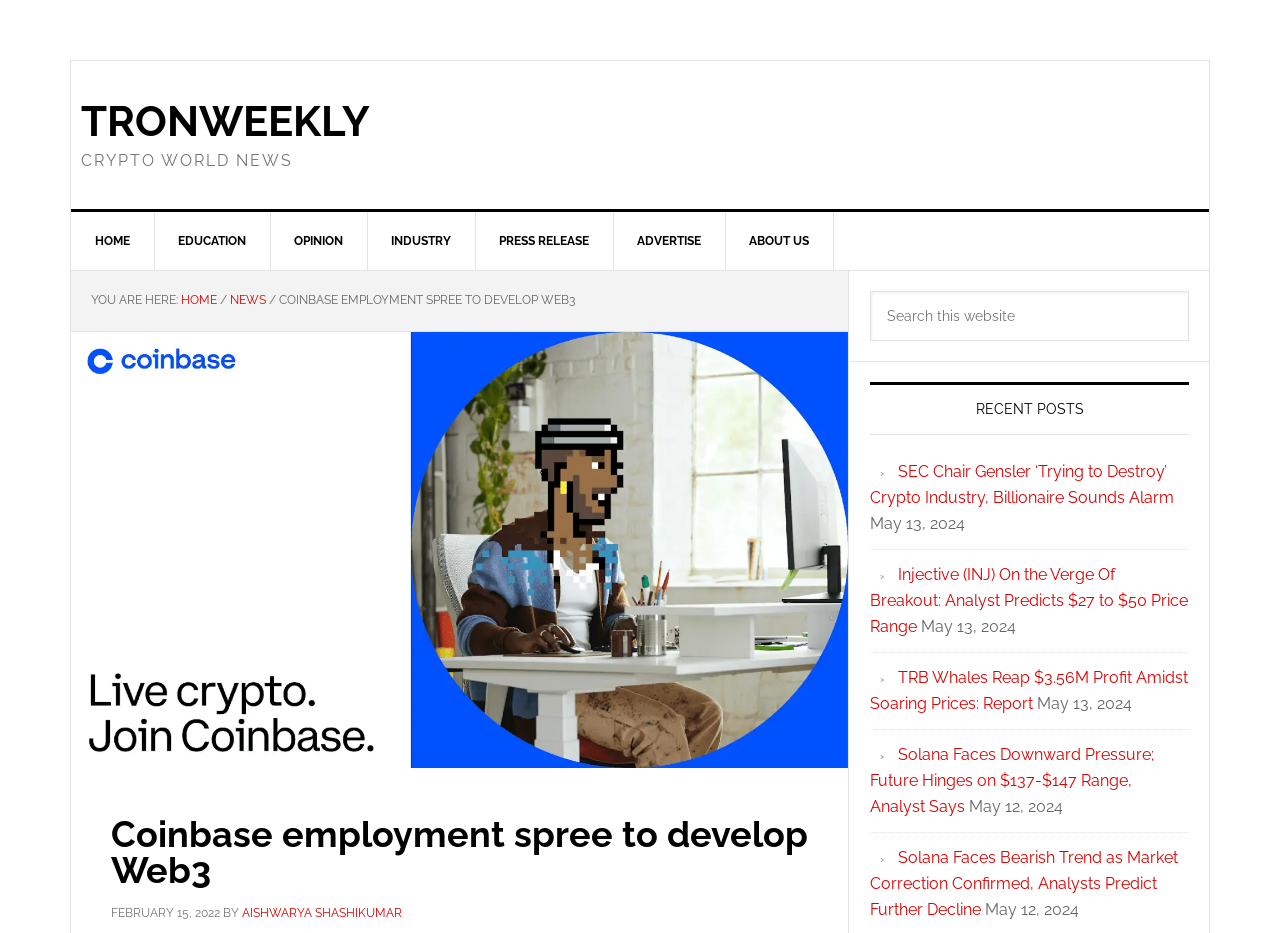Generate an in-depth caption that captures all aspects of the webpage.

This webpage is about cryptocurrency news and features a prominent article about Coinbase's employment spree to develop Web3. At the top left corner, there are four "Skip to" links, allowing users to navigate to primary navigation, main content, primary sidebar, or footer. 

Below these links, there is a navigation menu with seven links: HOME, EDUCATION, OPINION, INDUSTRY, PRESS RELEASE, ADVERTISE, and ABOUT US. 

To the right of the navigation menu, there is a breadcrumb trail showing the current page's location, with links to HOME and NEWS. The title of the current page, "COINBASE EMPLOYMENT SPREE TO DEVELOP WEB3", is also displayed in the breadcrumb trail.

The main content of the page is an article about Coinbase, featuring an image of the Coinbase logo. The article's title, "Coinbase employment spree to develop Web3", is displayed in a large font, followed by the date "FEBRUARY 15, 2022" and the author's name, "AISHWARYA SHASHIKUMAR".

To the right of the main content, there is a primary sidebar with a search bar and a heading "RECENT POSTS". Below the search bar, there are five recent news articles with links, each accompanied by a date. The articles' titles include "SEC Chair Gensler ‘Trying to Destroy’ Crypto Industry, Billionaire Sounds Alarm", "Injective (INJ) On the Verge Of Breakout: Analyst Predicts $27 to $50 Price Range", and others.